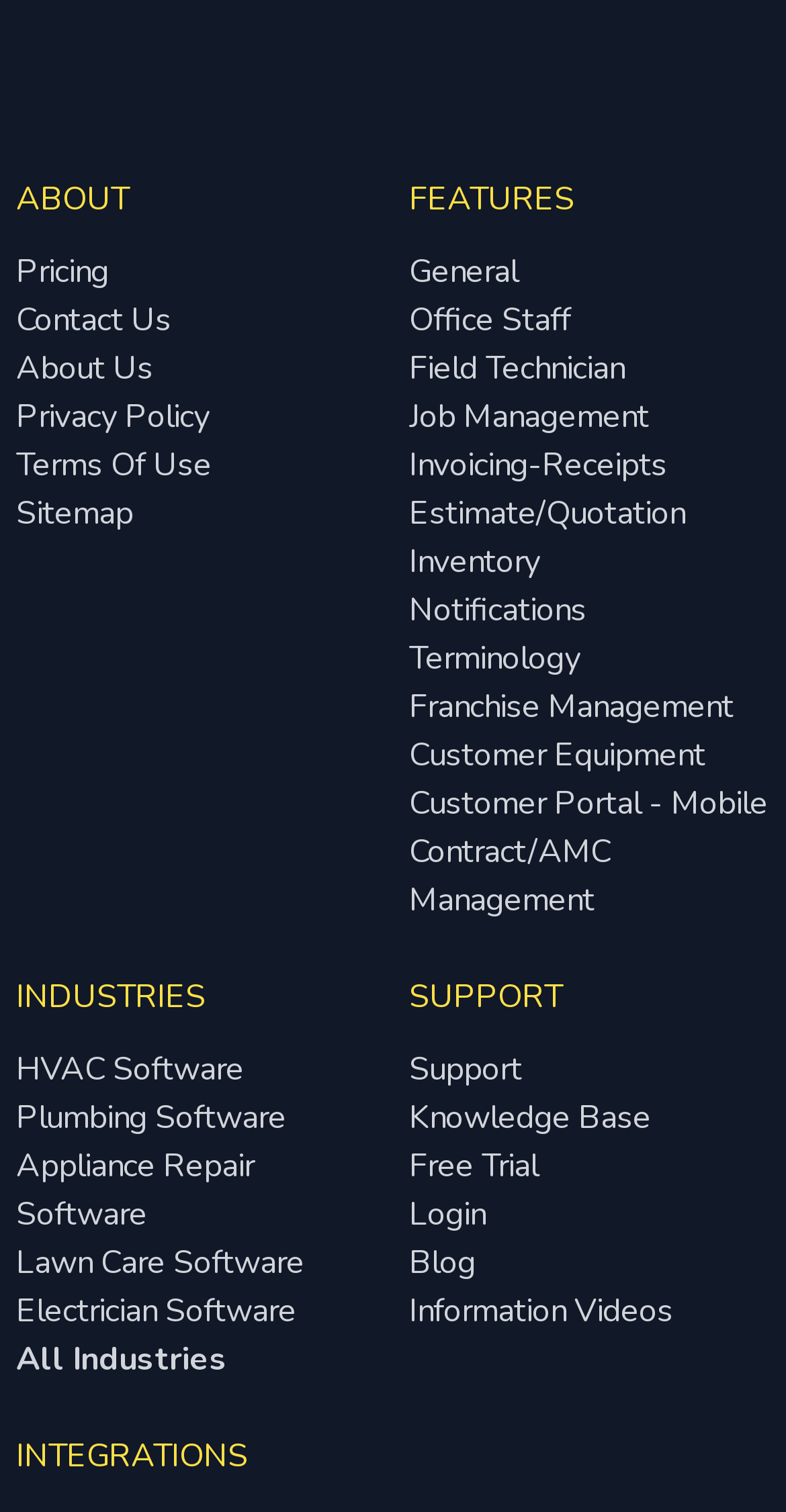Please provide a detailed answer to the question below based on the screenshot: 
What is the first link on the webpage?

The first link on the webpage is 'Field Service Management Mobile App On Google Play' which is located at the top-left corner of the webpage with a bounding box of [0.041, 0.005, 0.959, 0.116].